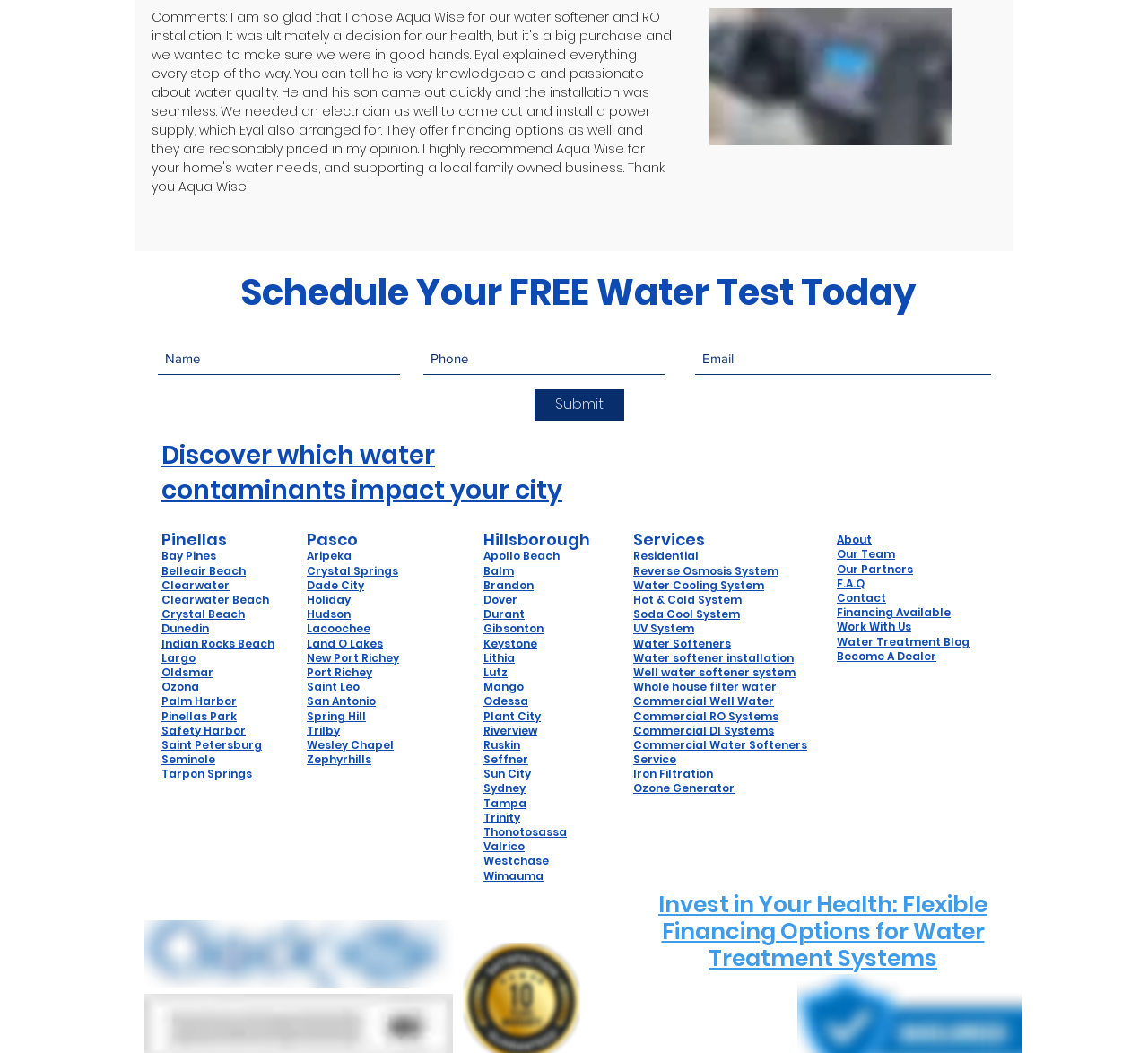Please give a succinct answer to the question in one word or phrase:
What cities are listed under the 'Pinellas' heading?

Cities in Pinellas county